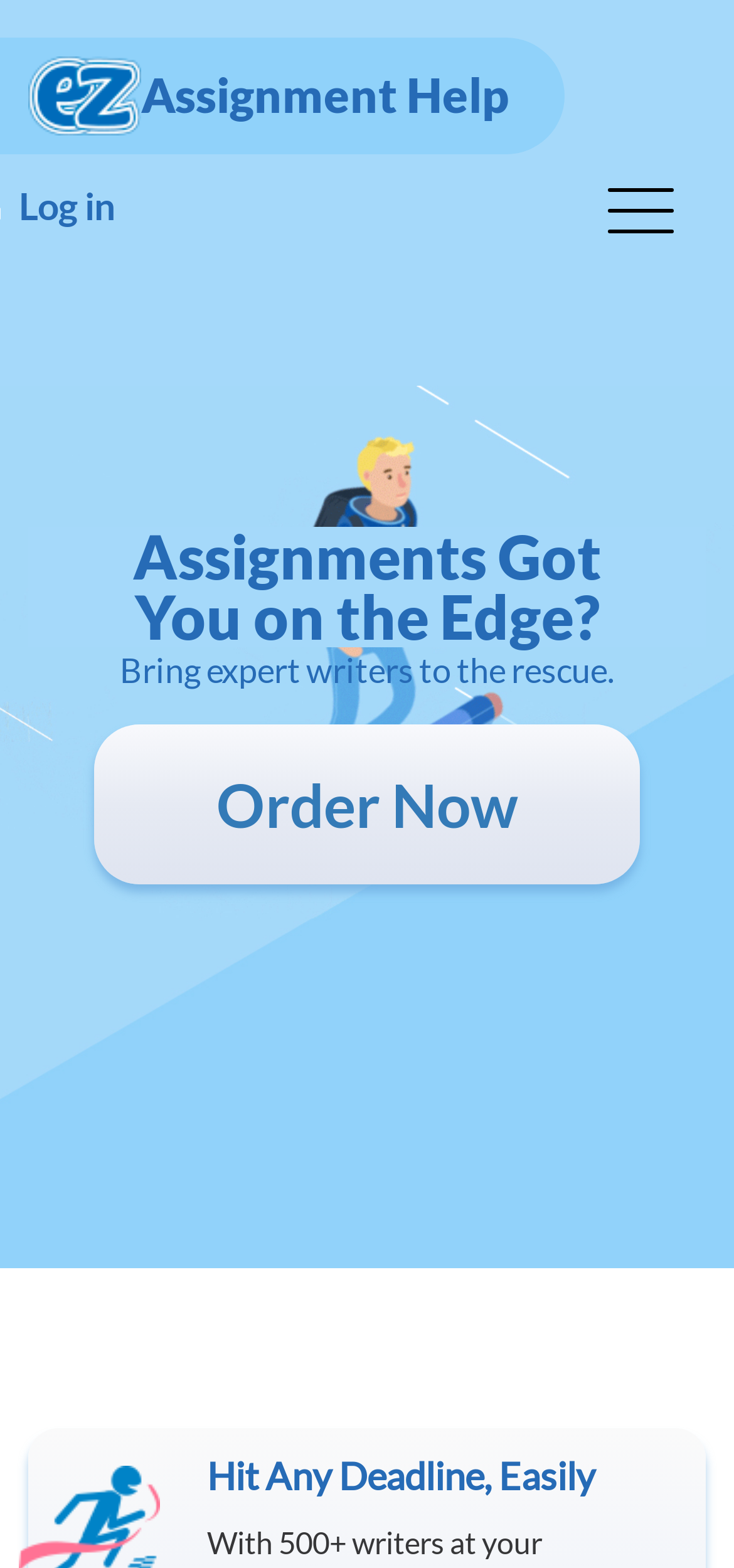What is the tone of the website?
Please use the image to provide a one-word or short phrase answer.

Helpful